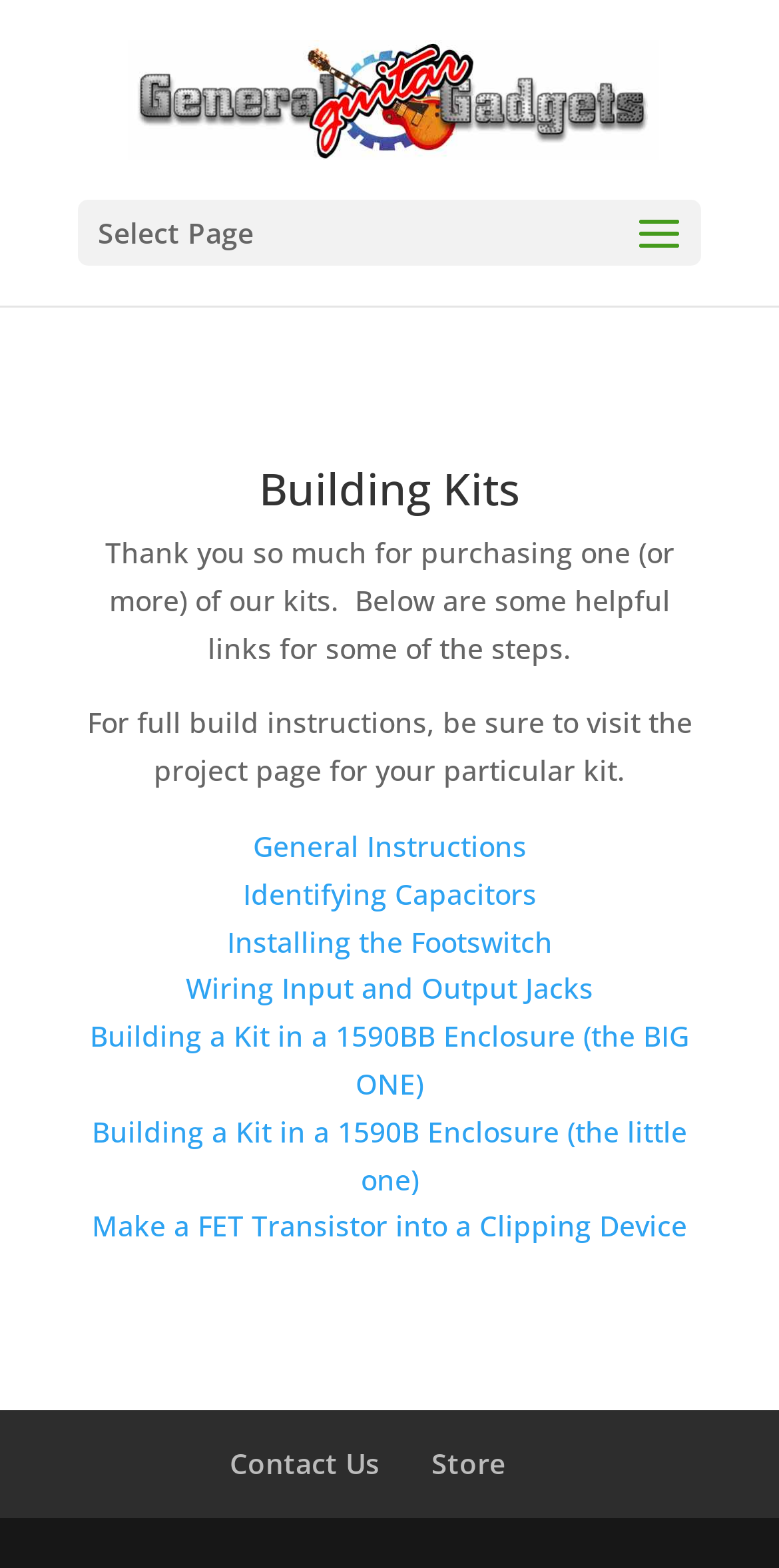Can you give a comprehensive explanation to the question given the content of the image?
How many sections are on this webpage?

Based on the webpage structure, I identify two main sections: the main content area with links to building instructions, and the footer section with links to 'Contact Us' and 'Store'.